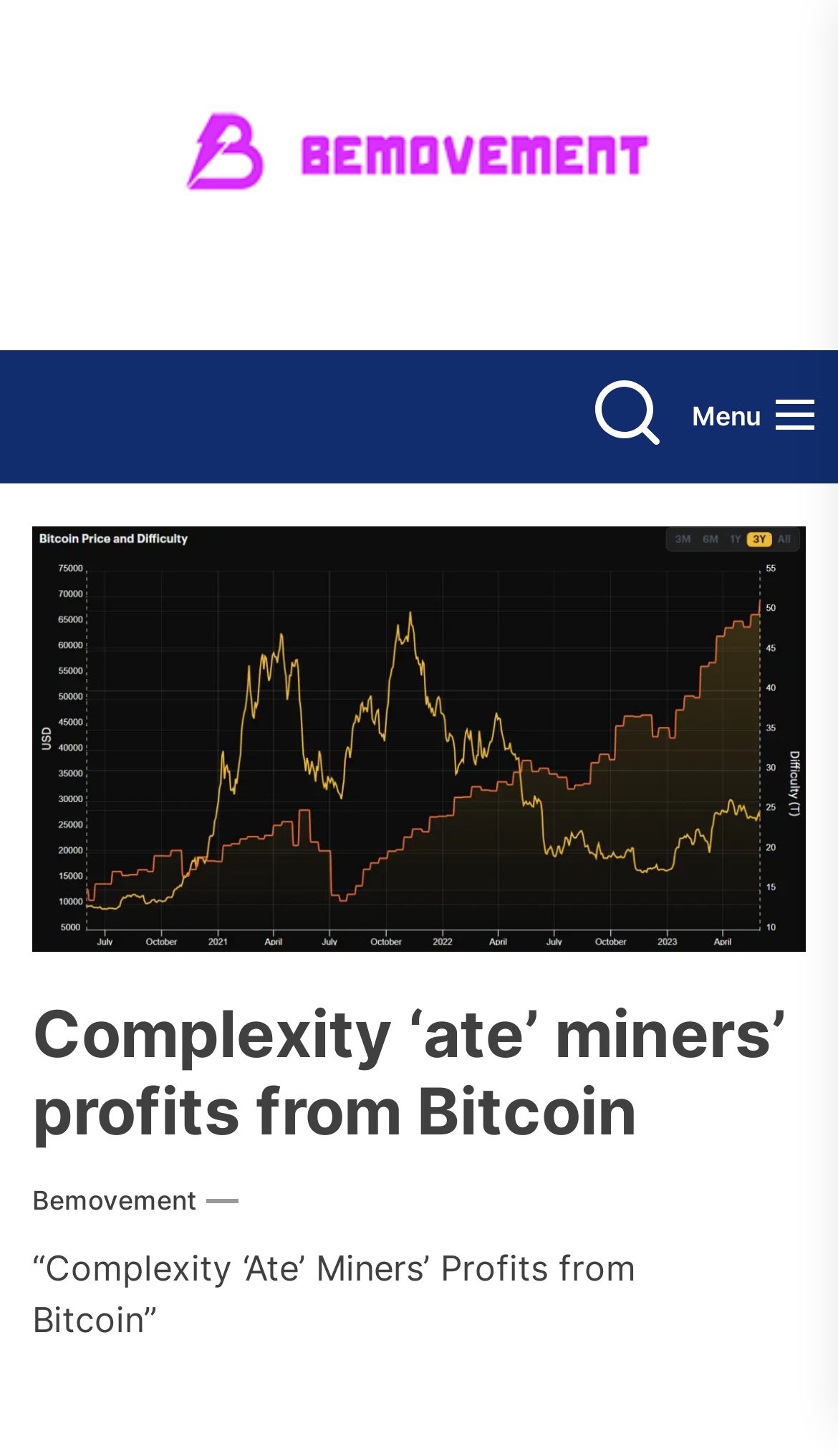Produce a meticulous description of the webpage.

The webpage appears to be an article or blog post about Bitcoin mining, with a focus on the complexity of the process and its impact on miners' profits. 

At the top of the page, there is a logo or icon of "bemovement" accompanied by a link with the same name, taking up about two-thirds of the width of the page. 

Below the logo, there are two buttons, one with no label and the other labeled "Menu", positioned side by side and taking up about a quarter of the page's width.

The main content of the page is divided into a header section and a body section. The header section contains a heading with the title "Complexity ‘ate’ miners’ profits from Bitcoin", which is also the title of the article. 

Below the heading, there is a link to "Bemovement" and a brief summary or introduction to the article, which reads "“Complexity ‘Ate’ Miners’ Profits from Bitcoin” The allure of Bitcoin’s potential for financial gains has drawn miners from all corners of the globe. These individuals and organizations dedicate considerable resources".